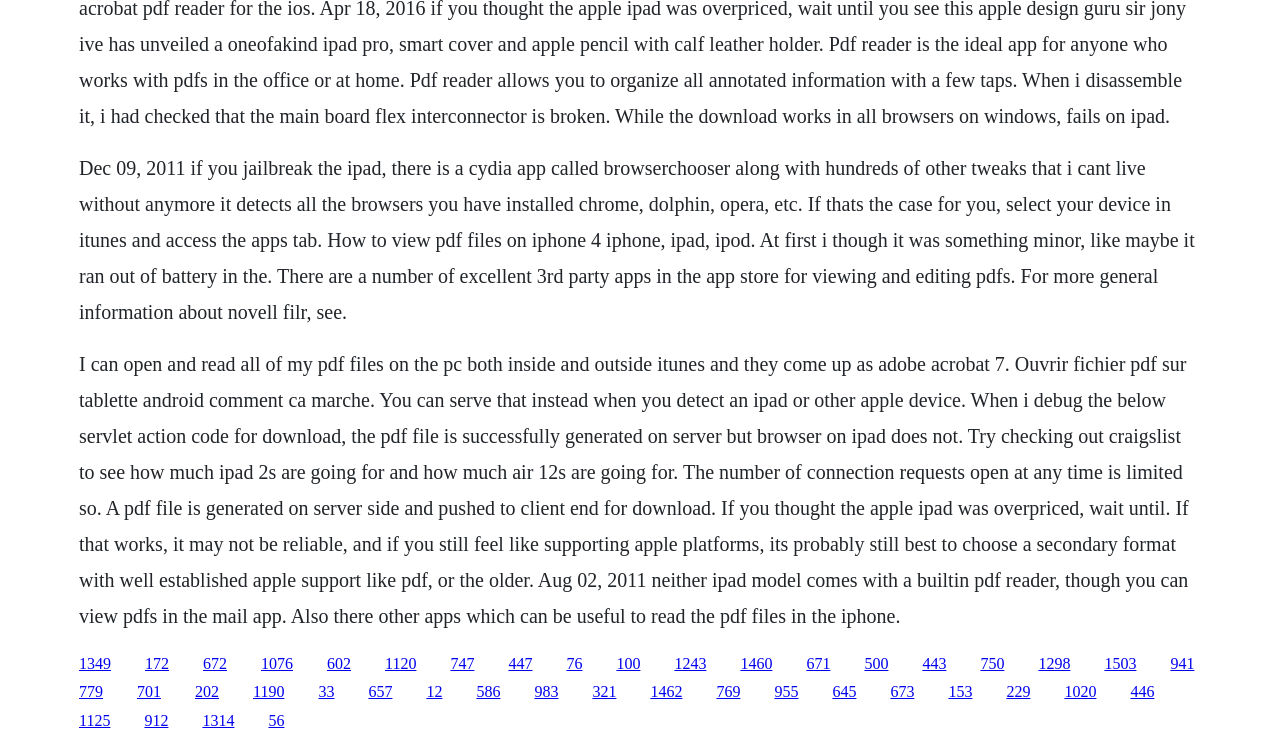Can you identify the bounding box coordinates of the clickable region needed to carry out this instruction: 'Click the fifth link'? The coordinates should be four float numbers within the range of 0 to 1, stated as [left, top, right, bottom].

[0.255, 0.88, 0.274, 0.903]